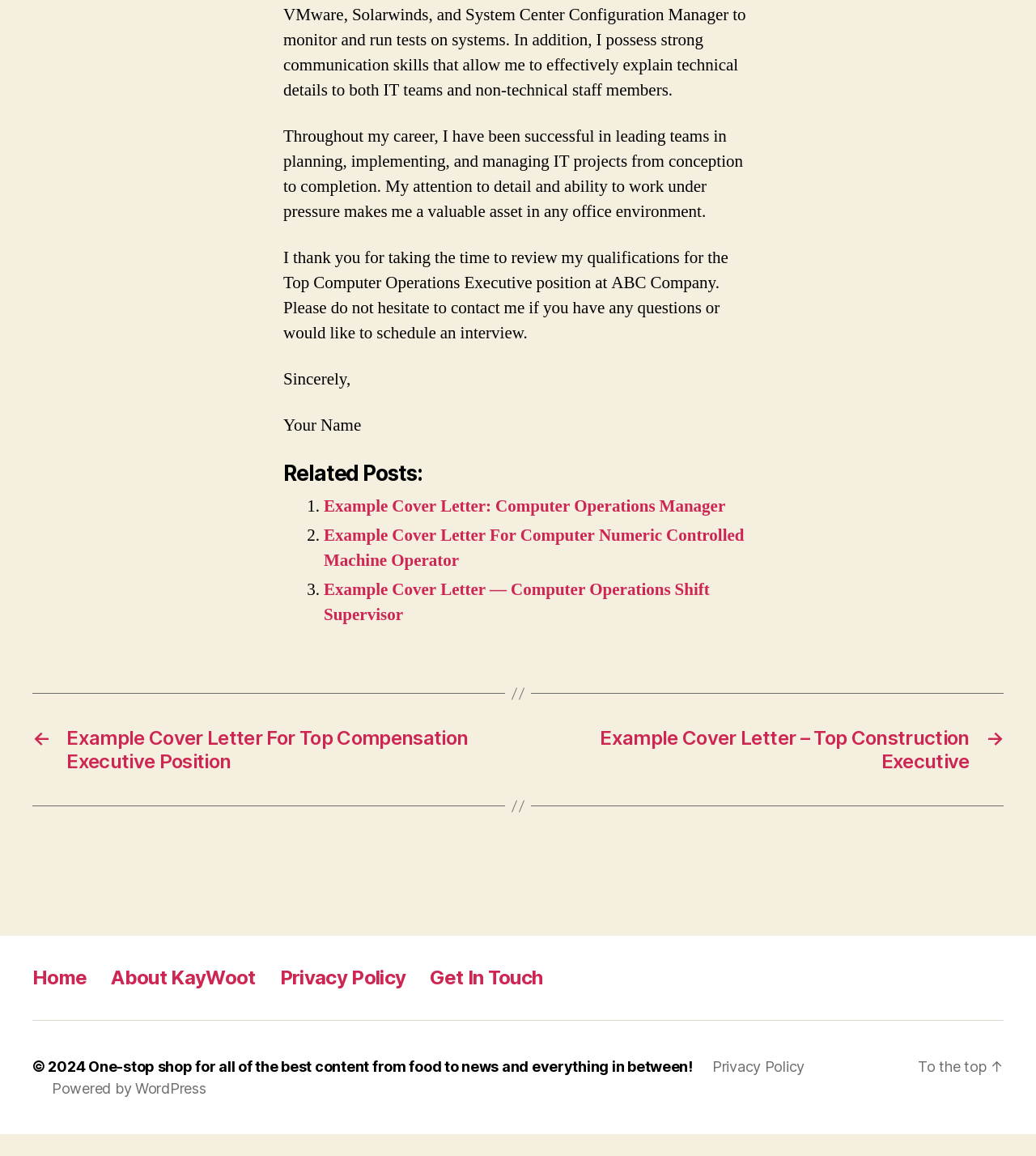Please find the bounding box coordinates of the element that needs to be clicked to perform the following instruction: "Click on 'Get In Touch'". The bounding box coordinates should be four float numbers between 0 and 1, represented as [left, top, right, bottom].

[0.415, 0.854, 0.524, 0.875]